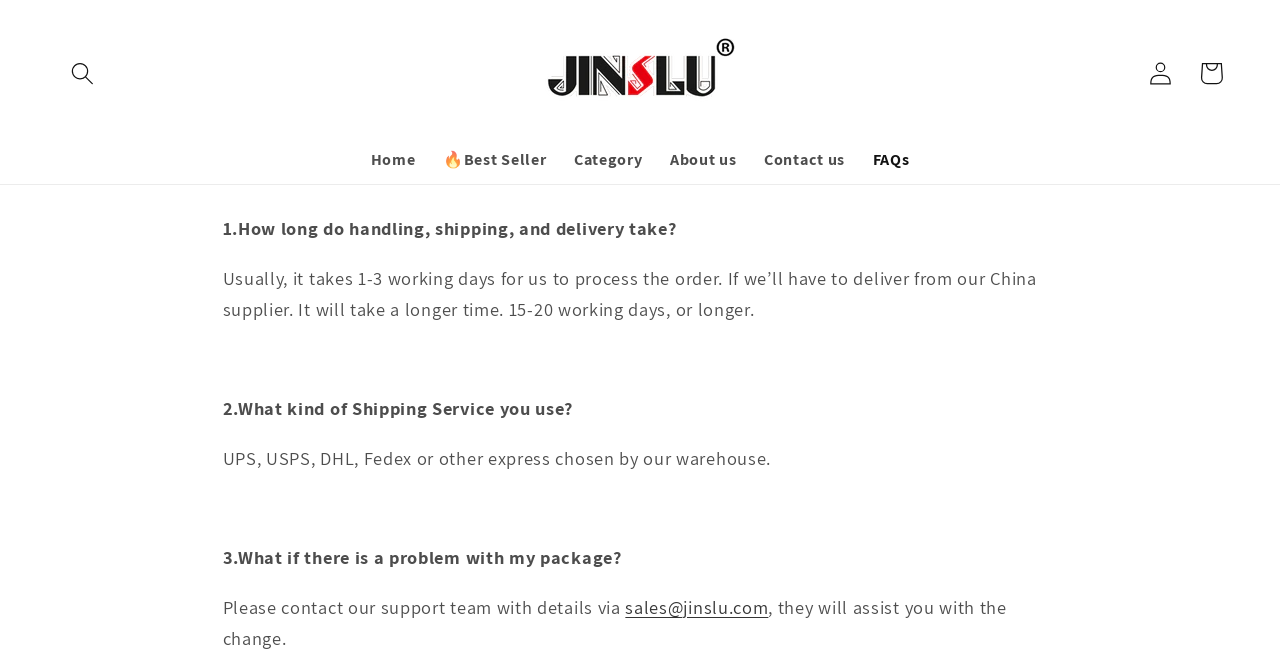Locate the bounding box coordinates of the clickable element to fulfill the following instruction: "Search for something". Provide the coordinates as four float numbers between 0 and 1 in the format [left, top, right, bottom].

[0.045, 0.073, 0.084, 0.149]